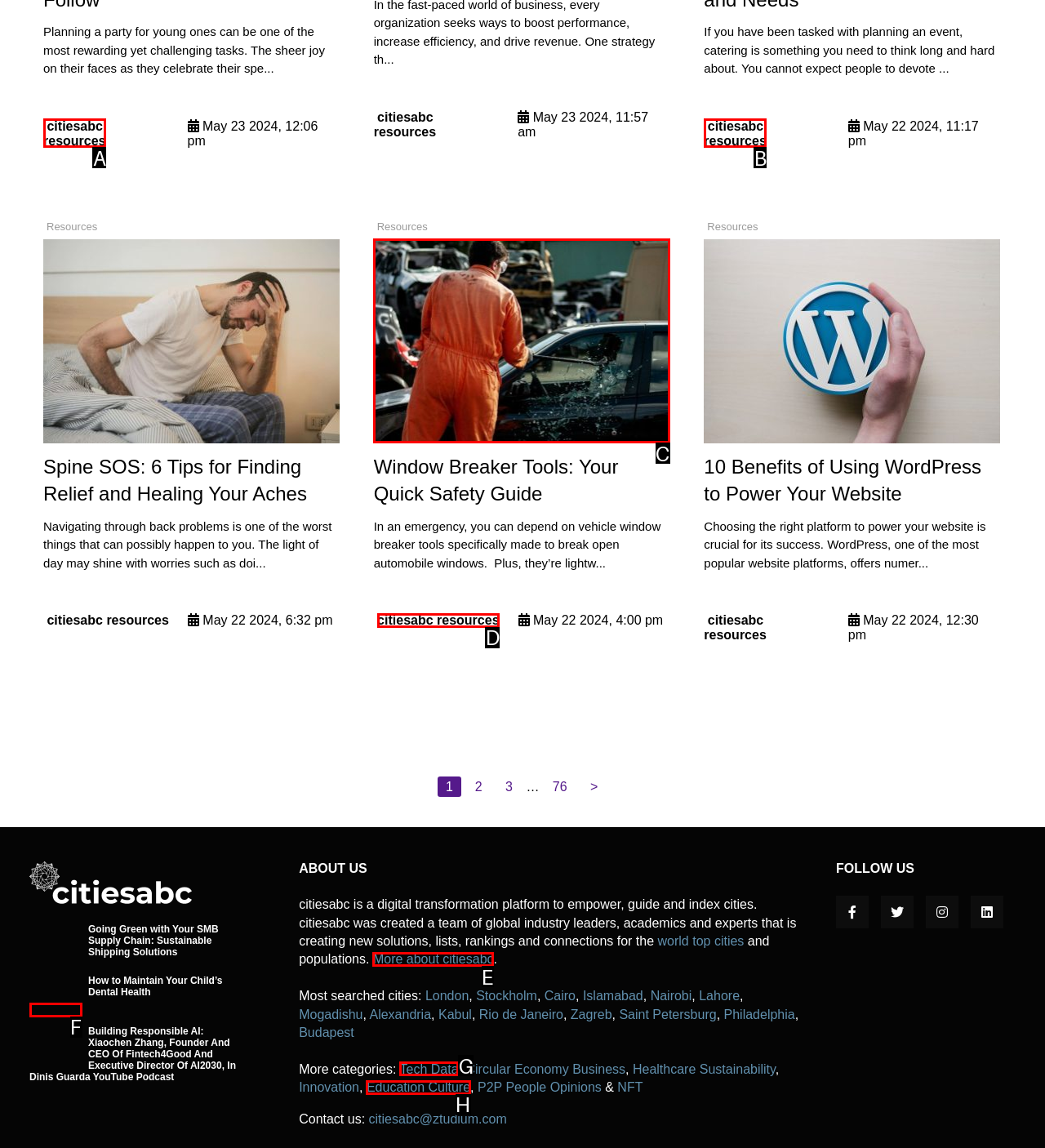Identify which lettered option completes the task: Click GitHub link. Provide the letter of the correct choice.

None